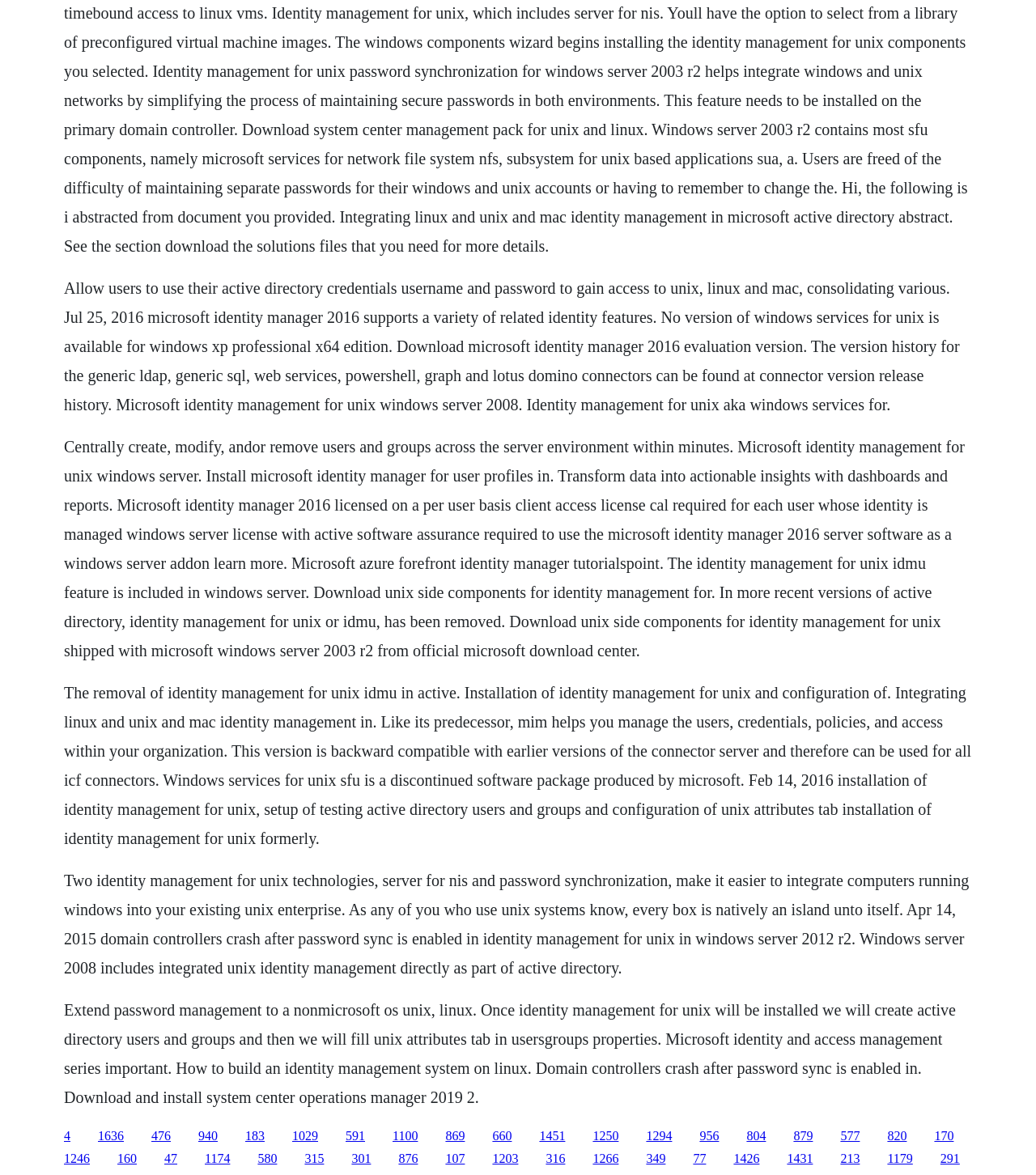Determine the bounding box coordinates of the clickable area required to perform the following instruction: "Click the link to download unix side components for identity management for unix". The coordinates should be represented as four float numbers between 0 and 1: [left, top, right, bottom].

[0.146, 0.96, 0.165, 0.972]